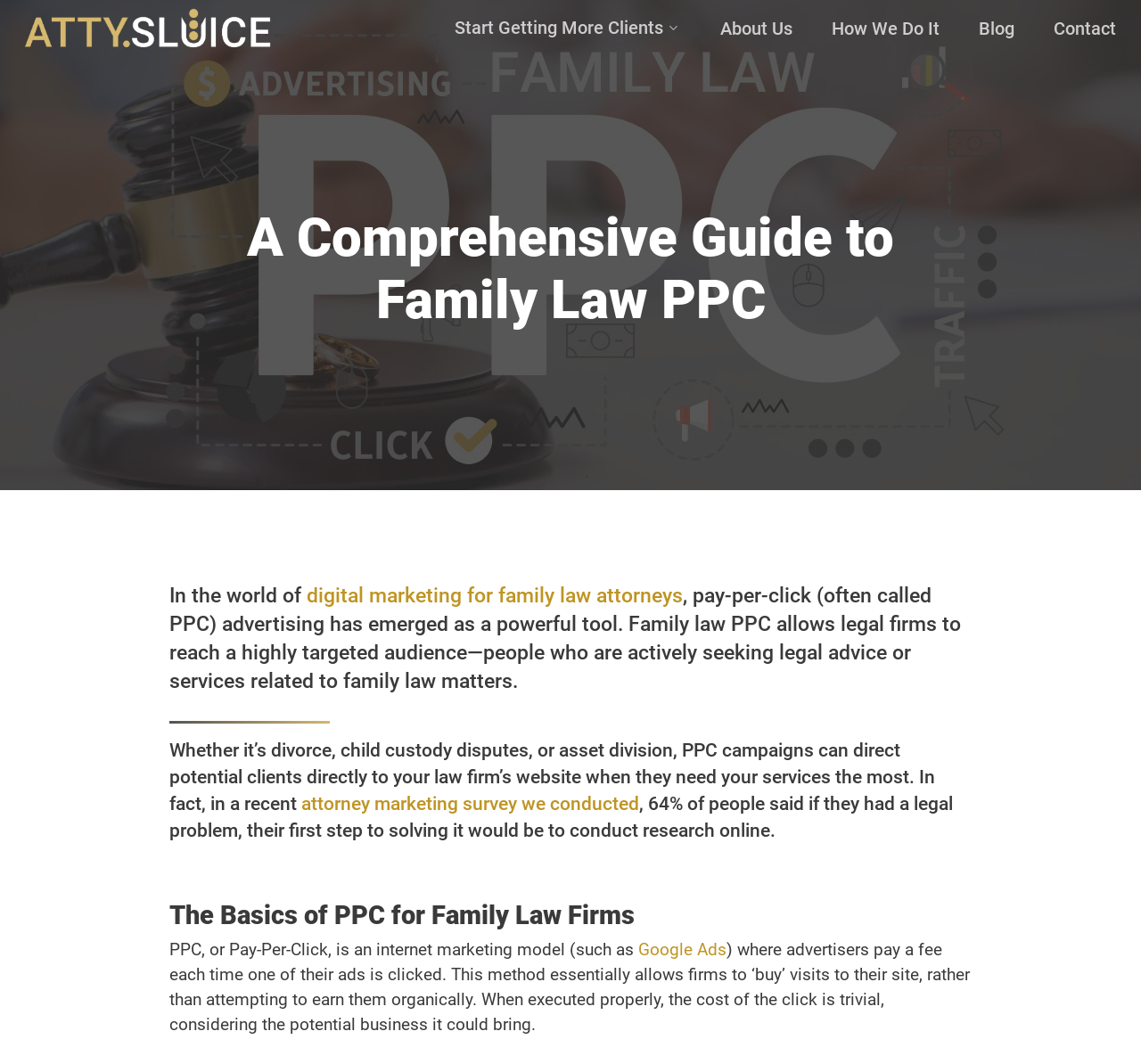Locate the bounding box coordinates of the clickable area needed to fulfill the instruction: "Go to the HOME page".

None